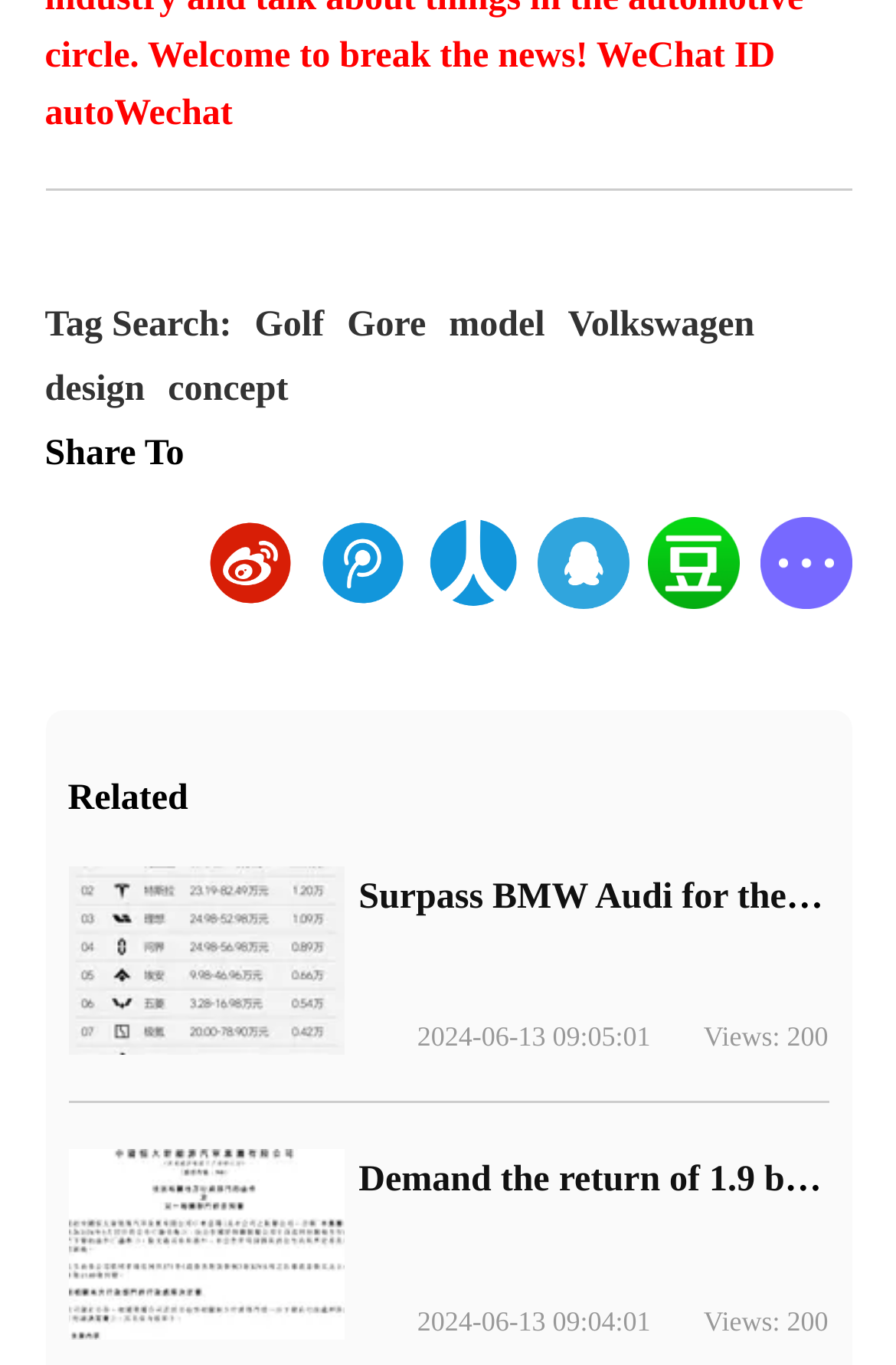How many share options are available? Refer to the image and provide a one-word or short phrase answer.

6